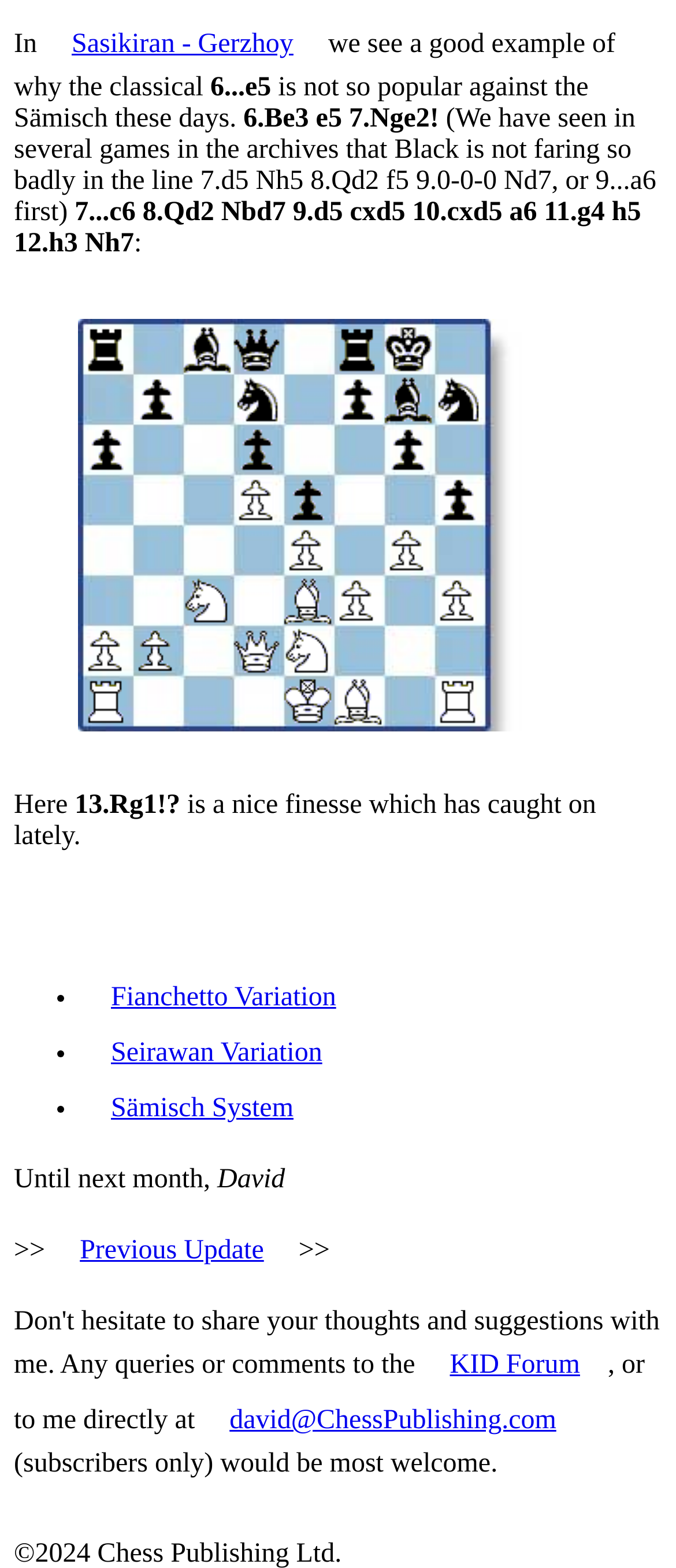Please locate the bounding box coordinates of the element that should be clicked to complete the given instruction: "Read the text 'Here'".

[0.021, 0.504, 0.11, 0.523]